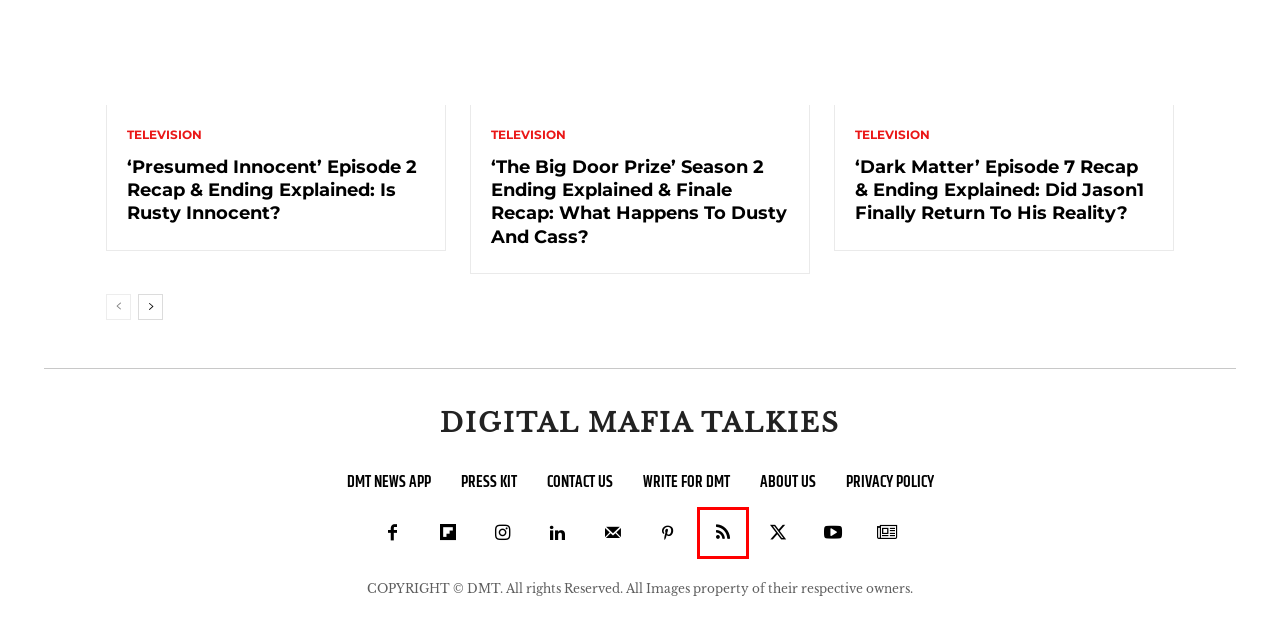You are given a screenshot of a webpage within which there is a red rectangle bounding box. Please choose the best webpage description that matches the new webpage after clicking the selected element in the bounding box. Here are the options:
A. DMT News APP - DMT
B. Privacy Policy - DMT
C. About Us - DMT
D. Press Kit - DMT
E. Documentary Archives - DMT
F. Contact Us - DMT
G. Write For DMT - DMT
H. DMT

H